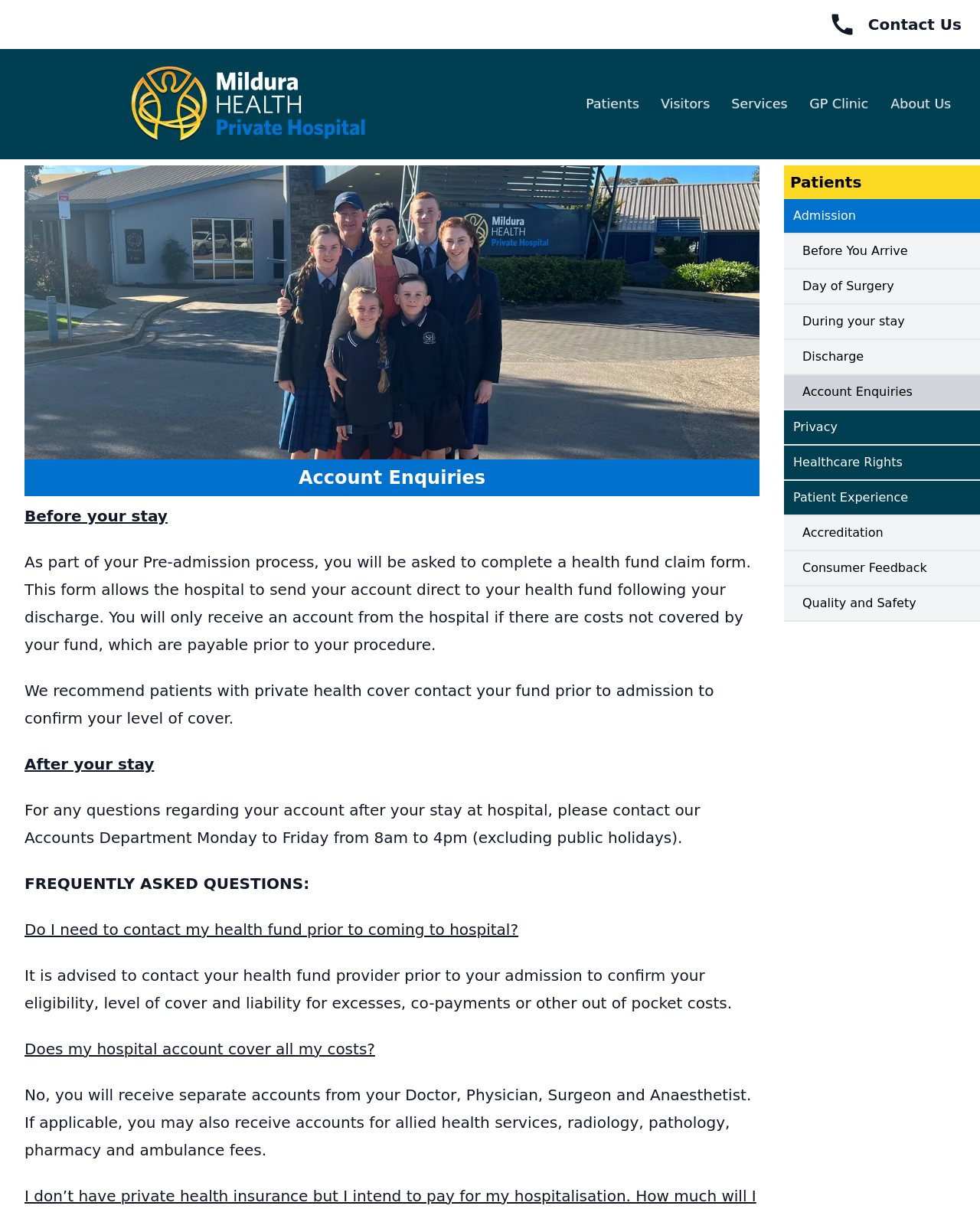Highlight the bounding box coordinates of the region I should click on to meet the following instruction: "Go to Services".

[0.735, 0.076, 0.815, 0.096]